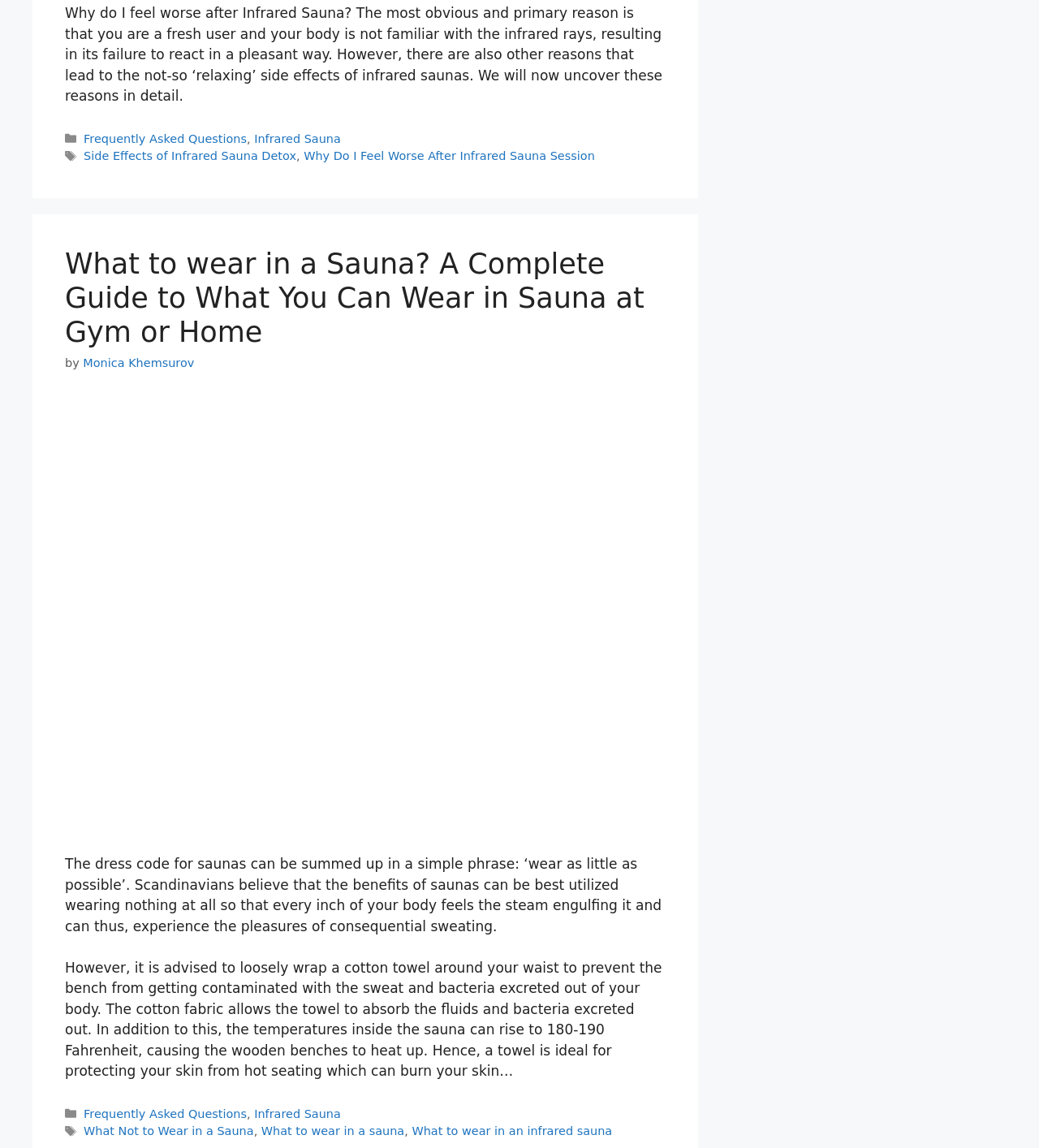Please find the bounding box coordinates (top-left x, top-left y, bottom-right x, bottom-right y) in the screenshot for the UI element described as follows: Frequently Asked Questions

[0.081, 0.964, 0.237, 0.976]